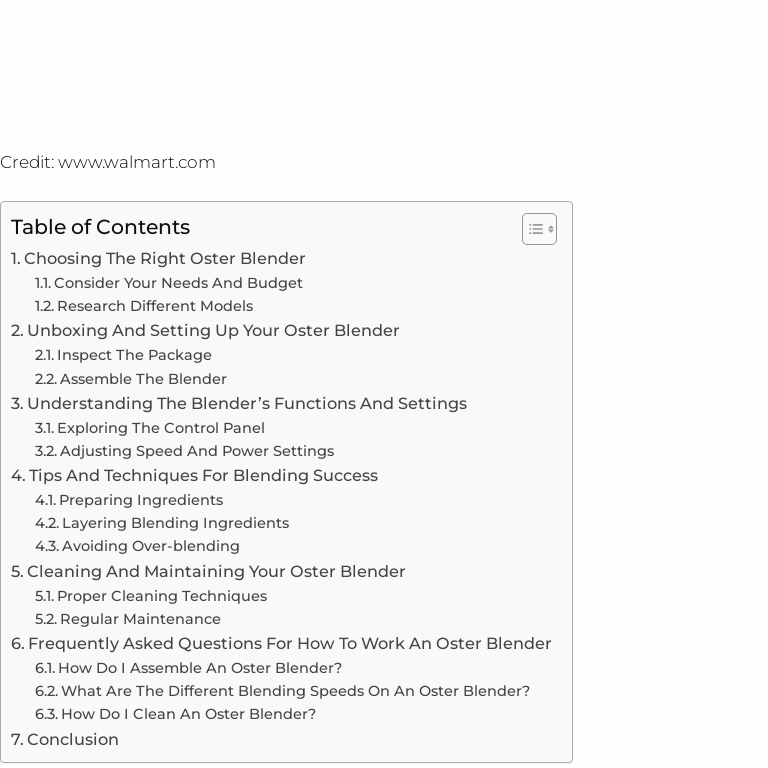Generate a detailed caption that encompasses all aspects of the image.

The image showcases a guide titled "How to Master Your Oster Blender: Effortlessly Create Culinary Delights!" This comprehensive resource is aimed at individuals looking to enhance their skills with an Oster blender, providing insights on blending techniques and recipes. The guide is designed for both beginners and experienced home chefs, emphasizing the versatility of the Oster blender in making smoothies, shakes, and purees. 

Below the image, a "Table of Contents" lists sections that include choosing the right Oster blender, unboxing steps, understanding its functions, blending tips, and maintenance advice, ensuring users can easily navigate through the information. The caption also credits the source of the content as www.walmart.com.